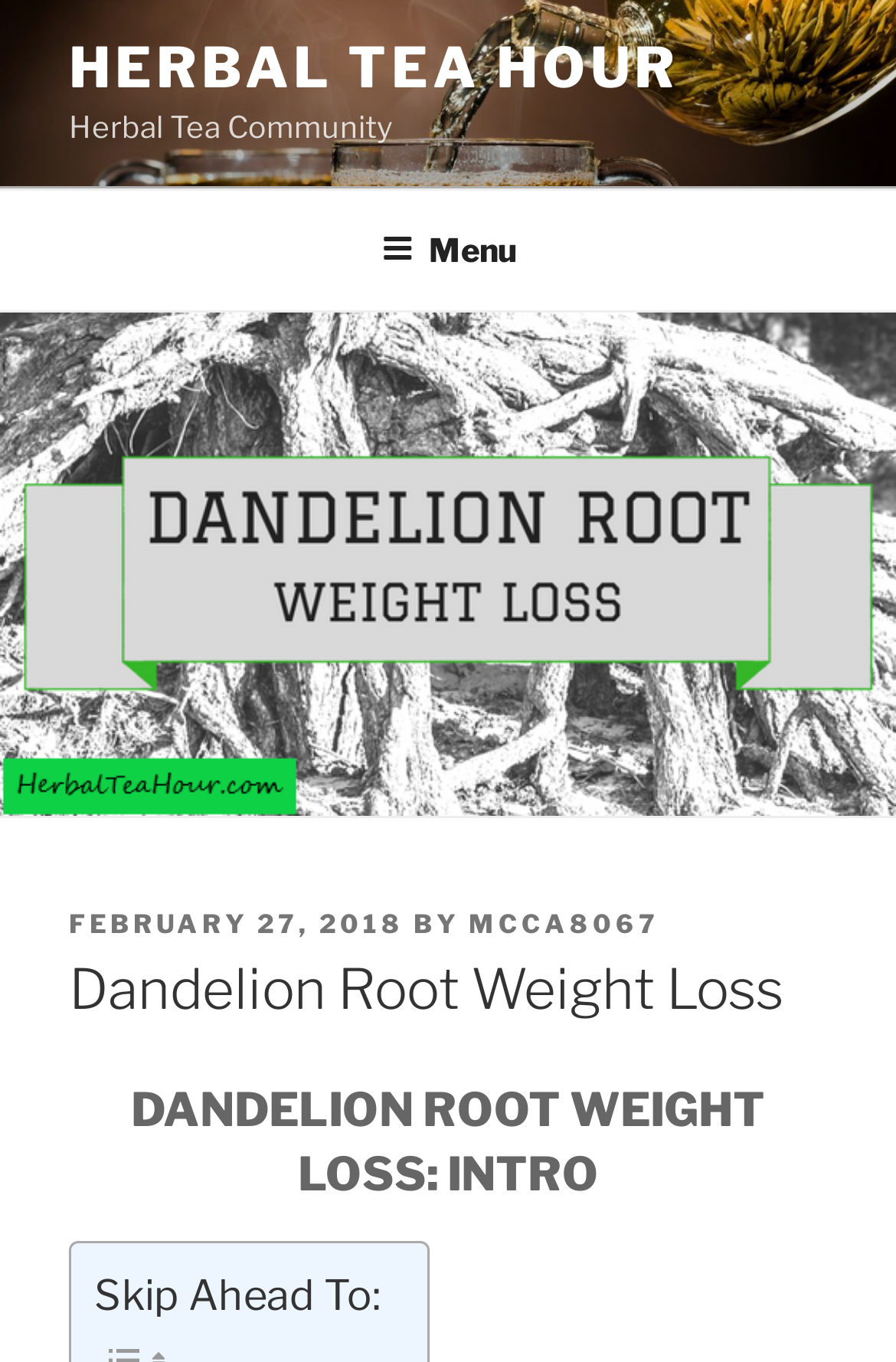Identify and extract the main heading from the webpage.

Dandelion Root Weight Loss